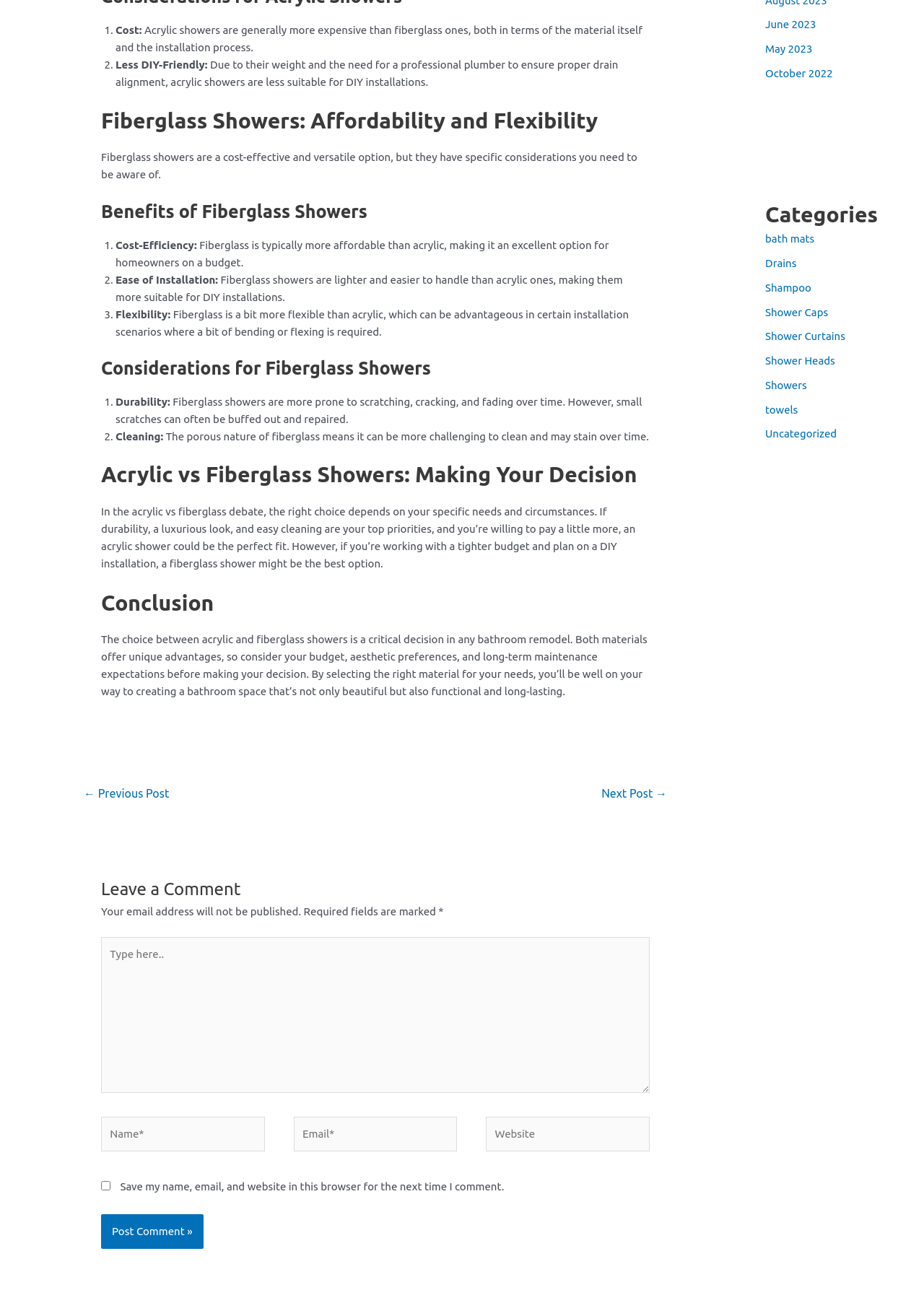Respond with a single word or phrase for the following question: 
What are the benefits of fiberglass showers?

Cost-Efficiency, Ease of Installation, Flexibility